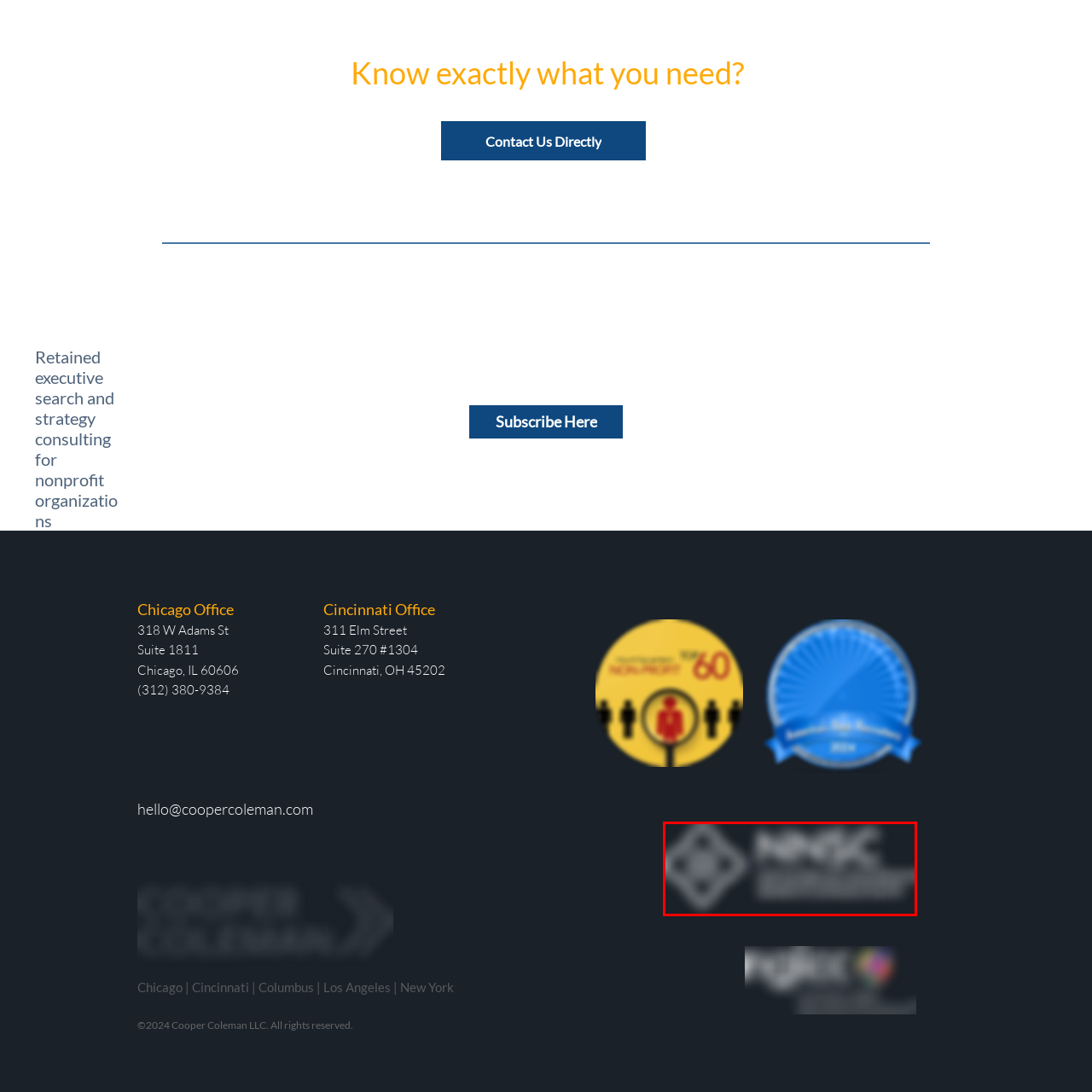What is the NGLCC's role?
Focus on the visual details within the red bounding box and provide an in-depth answer based on your observations.

The text accompanying the logo emphasizes the organization's commitment to advocacy and resources for its members, reflecting its role as a prominent voice for LGBTQ+ entrepreneurship.